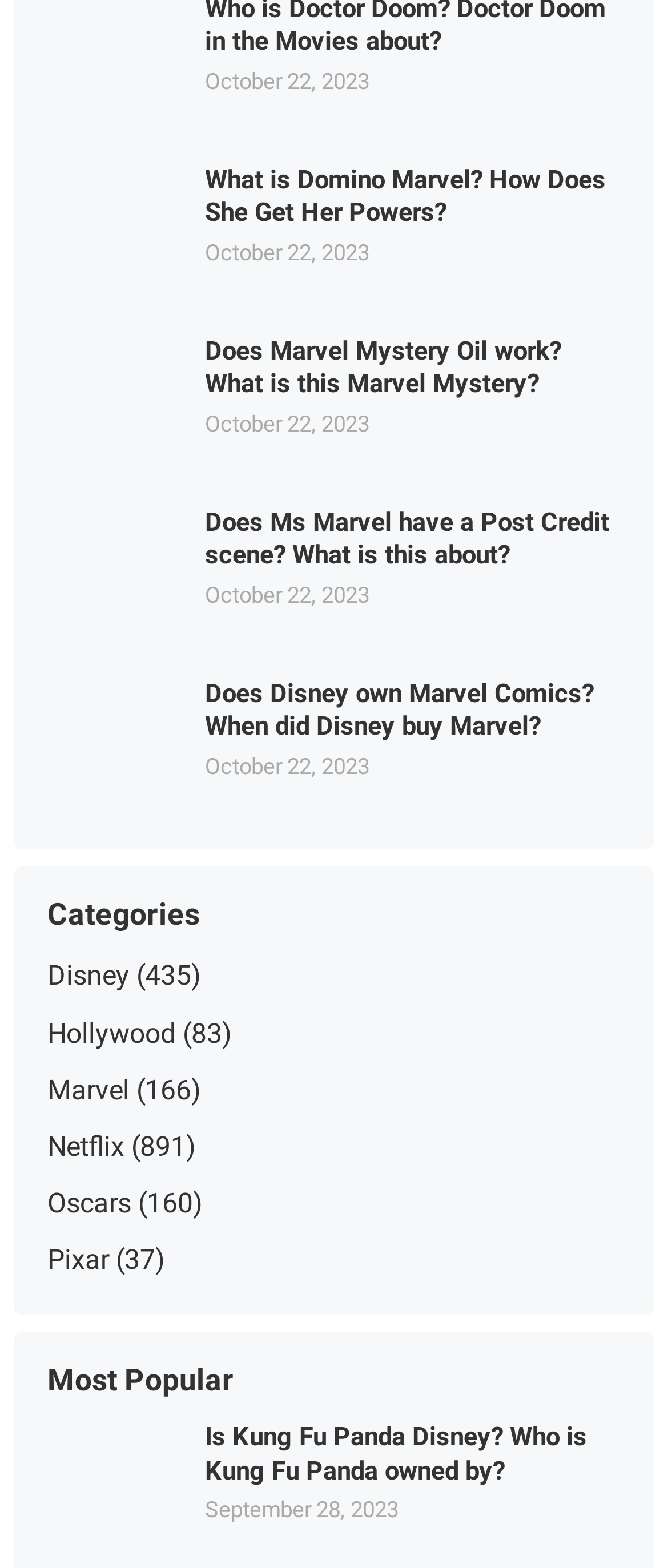Locate the bounding box of the user interface element based on this description: "Hollywood".

[0.071, 0.648, 0.264, 0.669]